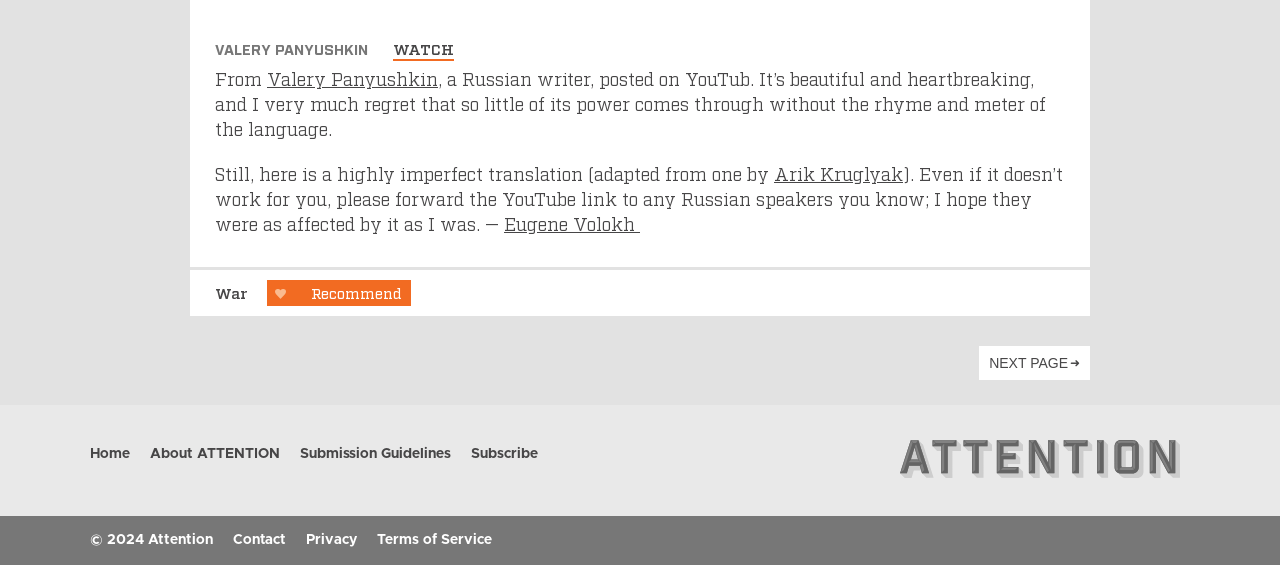Identify the bounding box coordinates of the clickable section necessary to follow the following instruction: "Contact the website administrator". The coordinates should be presented as four float numbers from 0 to 1, i.e., [left, top, right, bottom].

[0.174, 0.939, 0.231, 0.974]